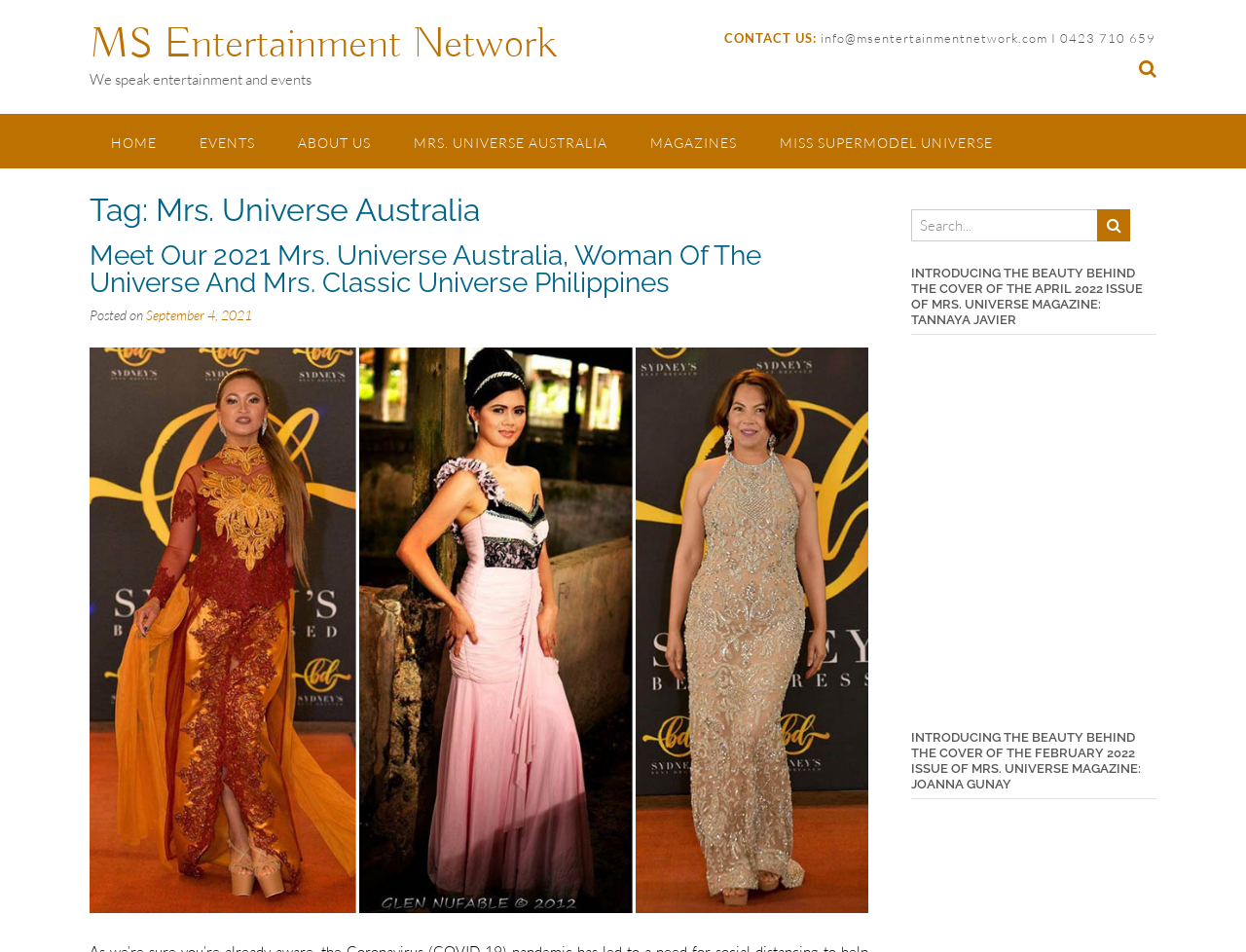Identify the bounding box coordinates of the clickable region to carry out the given instruction: "View HOME page".

[0.072, 0.119, 0.143, 0.176]